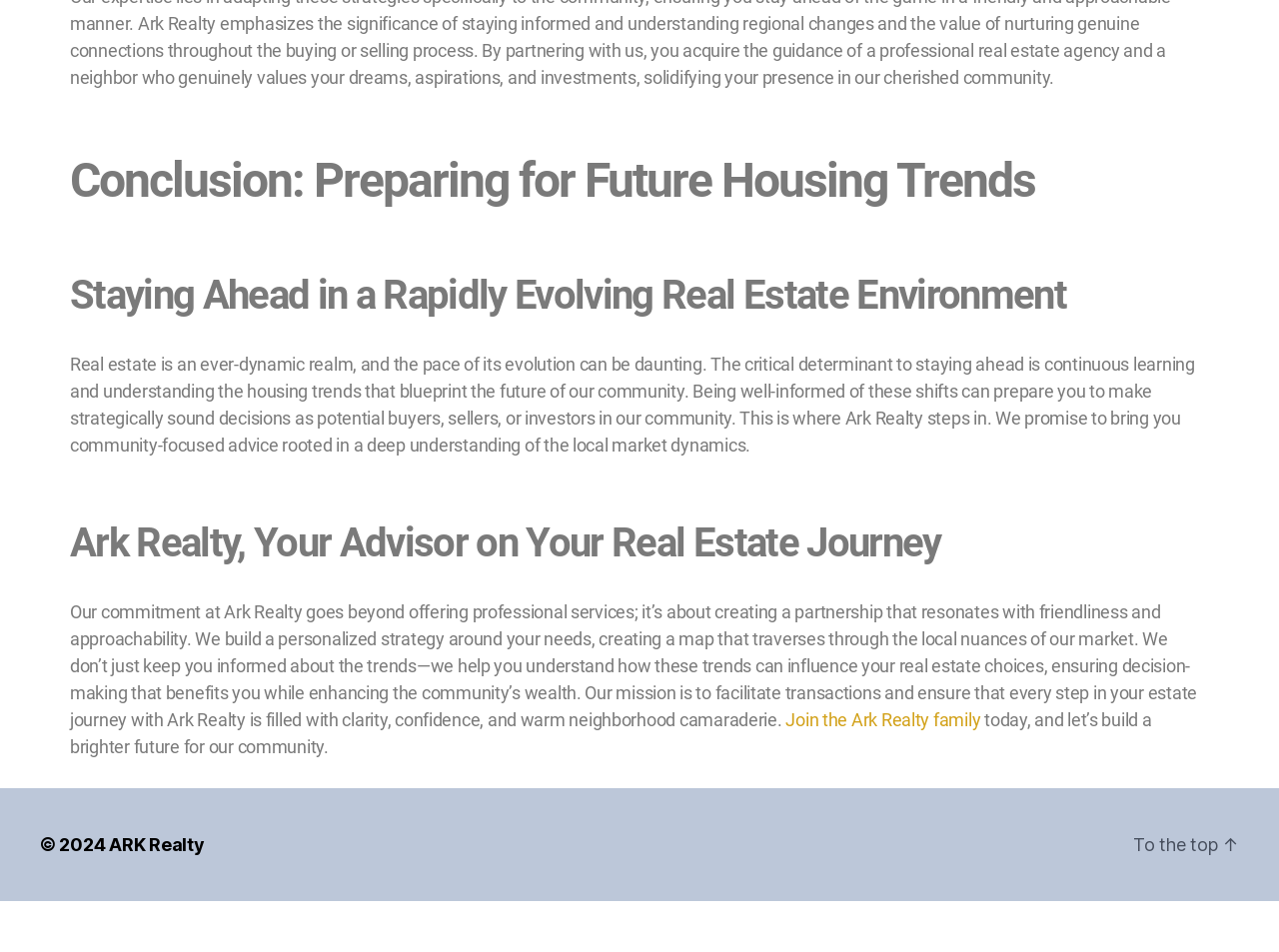Determine the bounding box of the UI component based on this description: "ARK Realty". The bounding box coordinates should be four float values between 0 and 1, i.e., [left, top, right, bottom].

[0.085, 0.929, 0.16, 0.951]